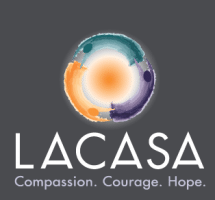From the details in the image, provide a thorough response to the question: What is the color of the text 'LACASA'?

According to the caption, the name 'LACASA' is displayed in 'bold, white letters', which means the text is in white color.